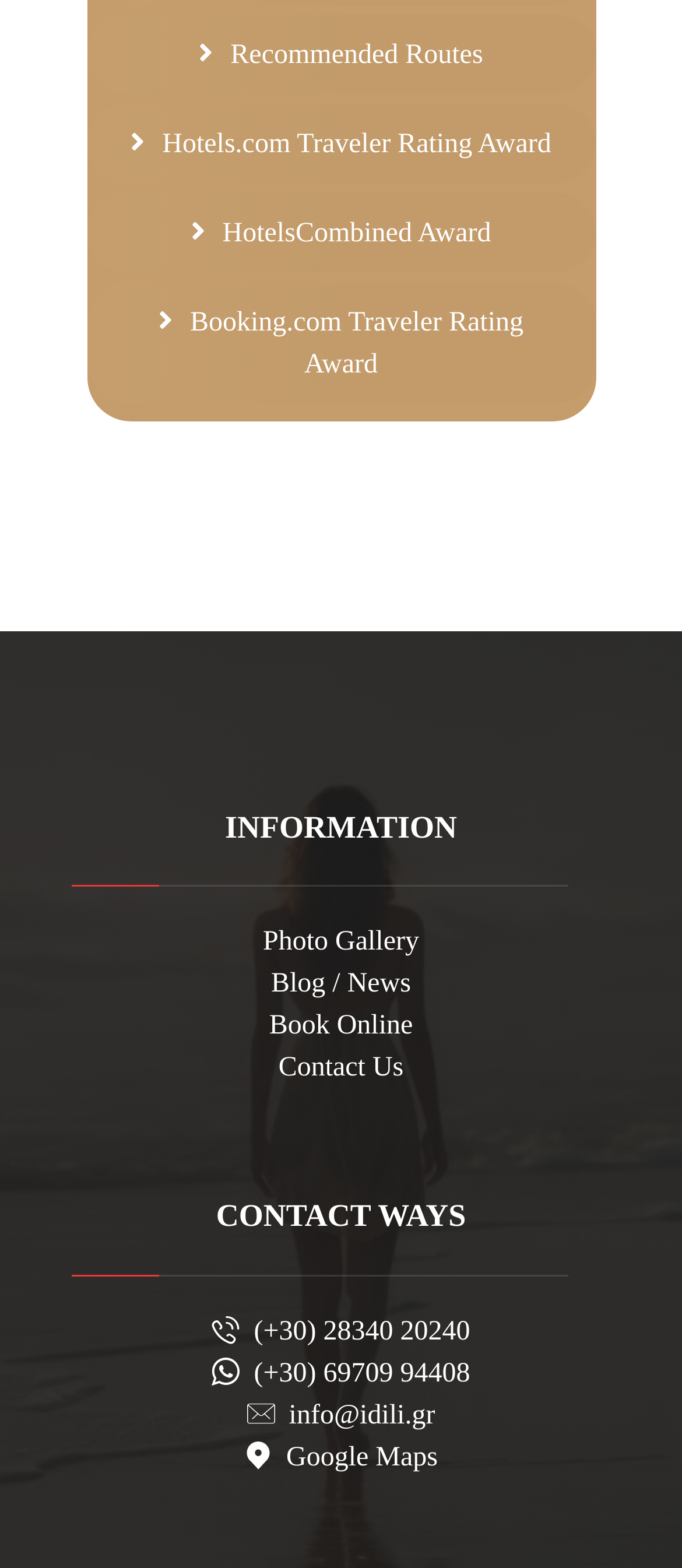What is the email address of the hotel?
Using the image, give a concise answer in the form of a single word or short phrase.

info@idili.gr